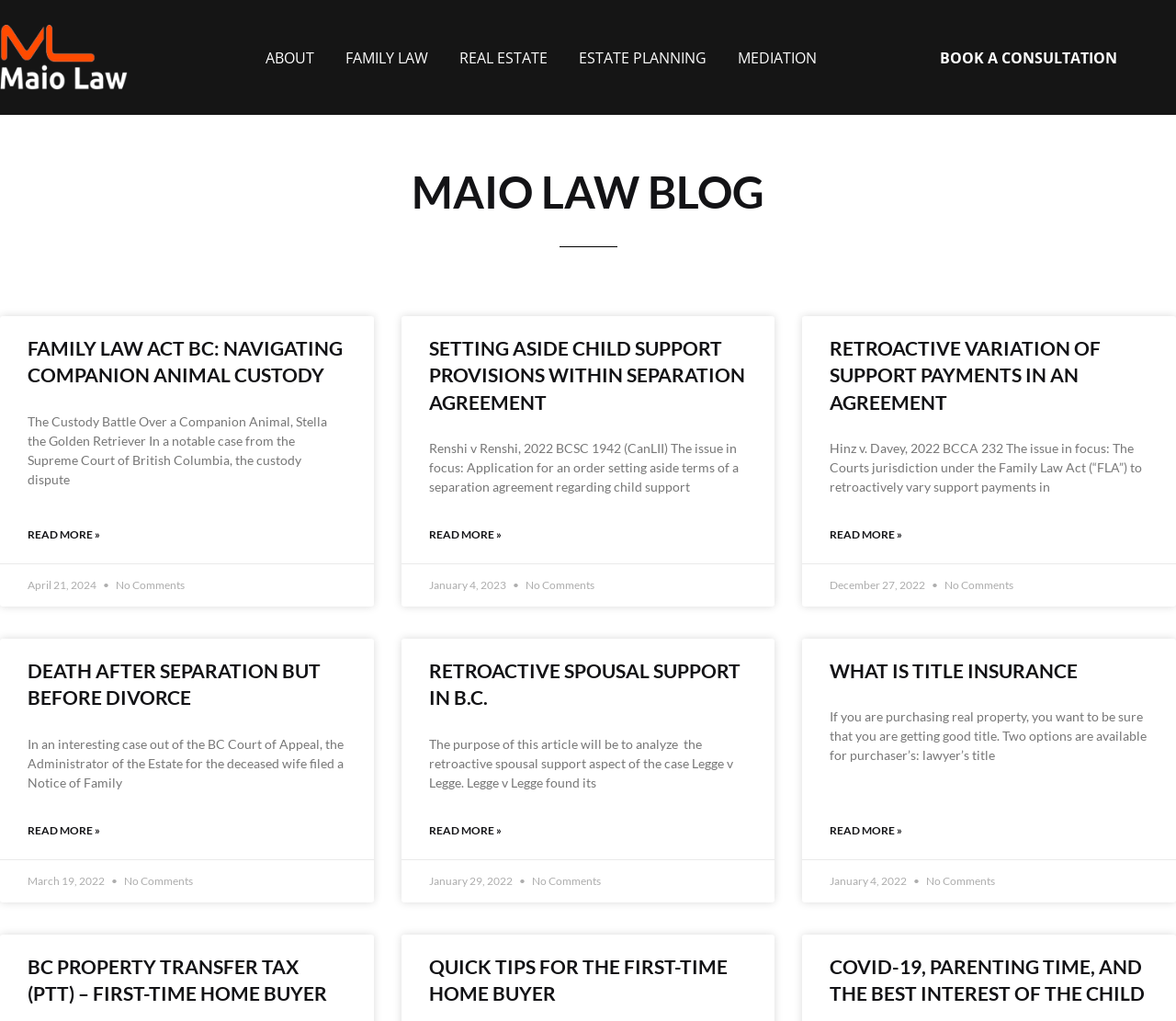Please study the image and answer the question comprehensively:
What is the purpose of the 'BOOK A CONSULTATION' link?

The 'BOOK A CONSULTATION' link is prominently displayed on the webpage, which suggests that its purpose is to allow users to book a consultation with Maio Law, likely related to child support or family law.